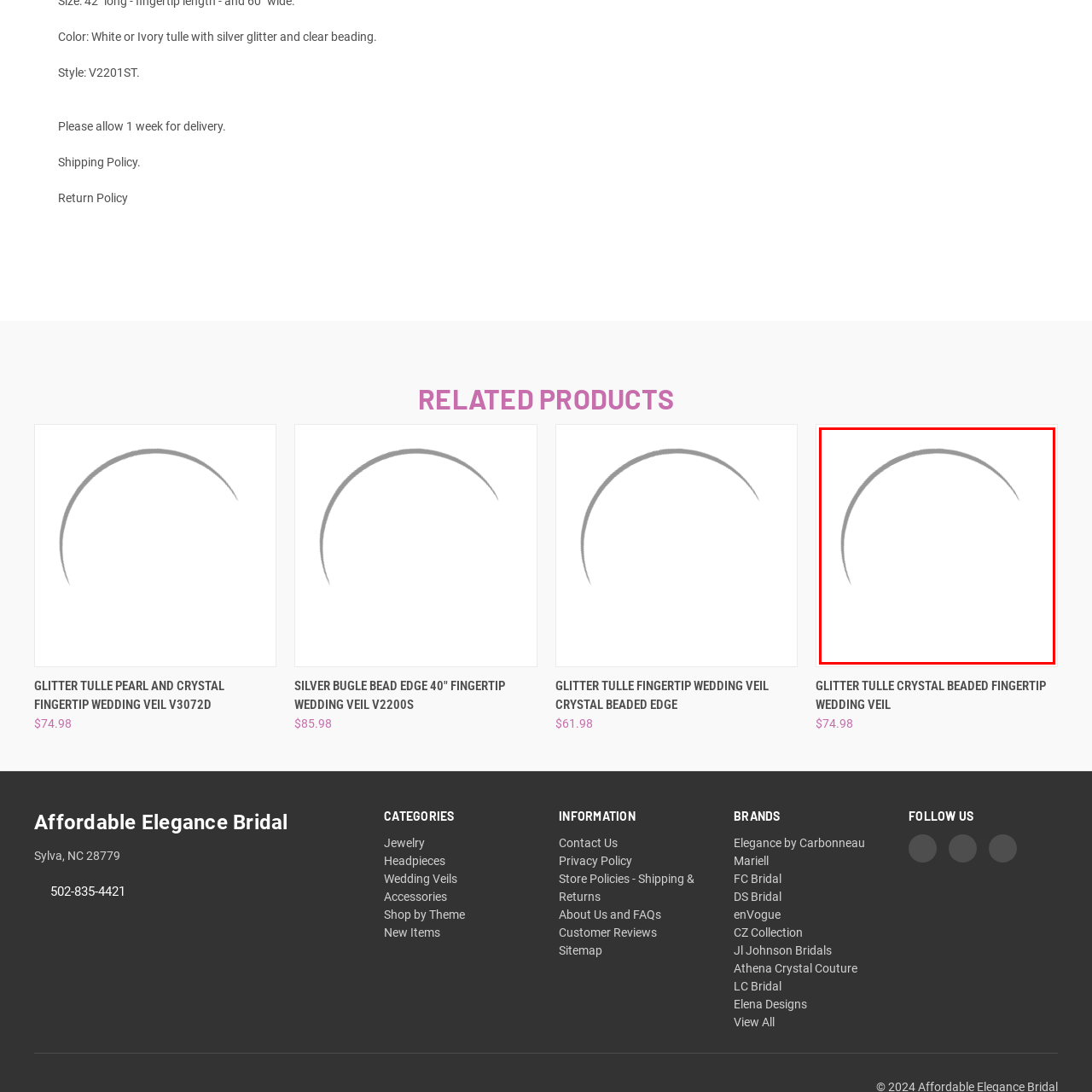What is the price of the wedding veil?  
Inspect the image within the red boundary and offer a detailed explanation grounded in the visual information present in the image.

The caption clearly mentions the price of the 'Glitter Tulle Crystal Beaded Fingertip Wedding Veil' as $74.98, making it a convenient and affordable addition to any bridal ensemble.